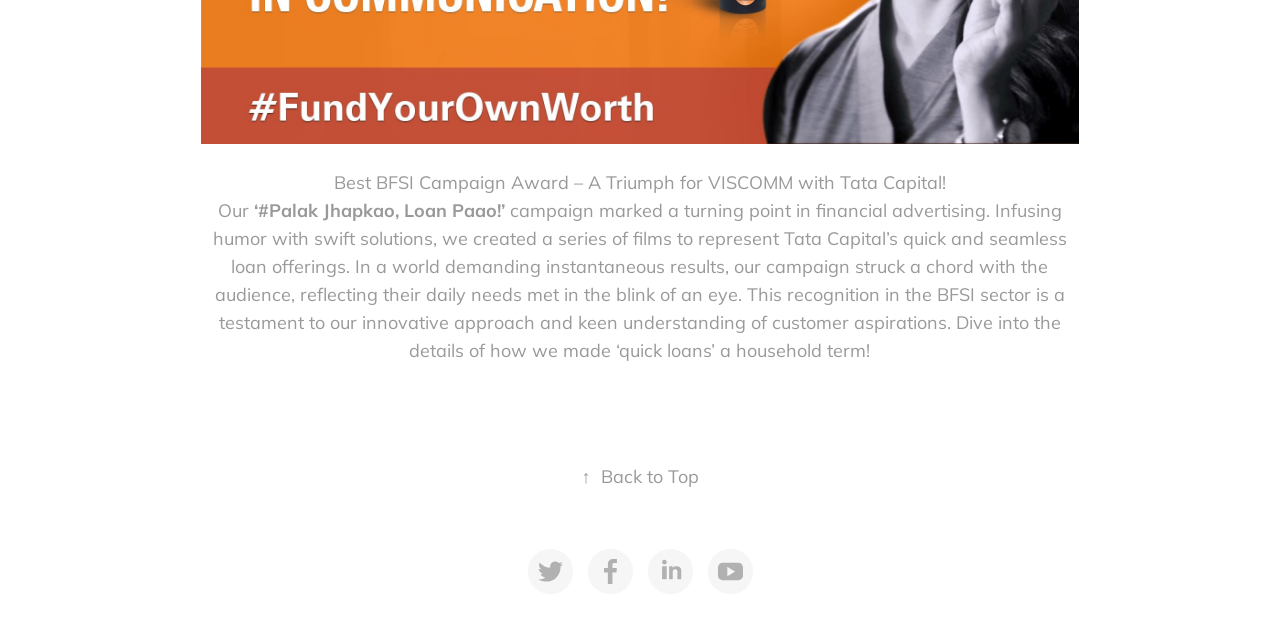Please determine the bounding box coordinates for the UI element described as: "↑Back to Top".

[0.454, 0.726, 0.546, 0.762]